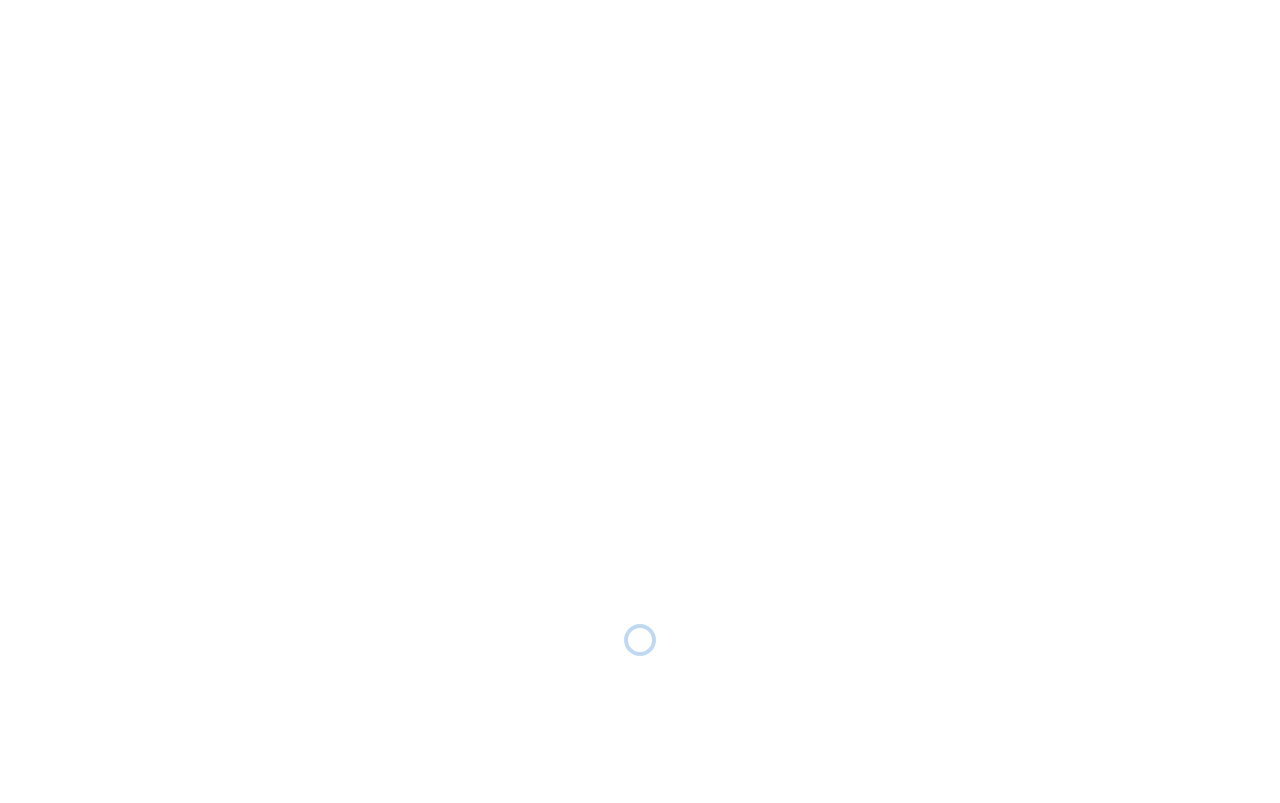What is the current status of the showflat?
Please respond to the question with a detailed and informative answer.

I found a heading element with the text 'SHOWFLAT NOW OPEN!' at the top of the webpage, indicating that the showflat is currently open.